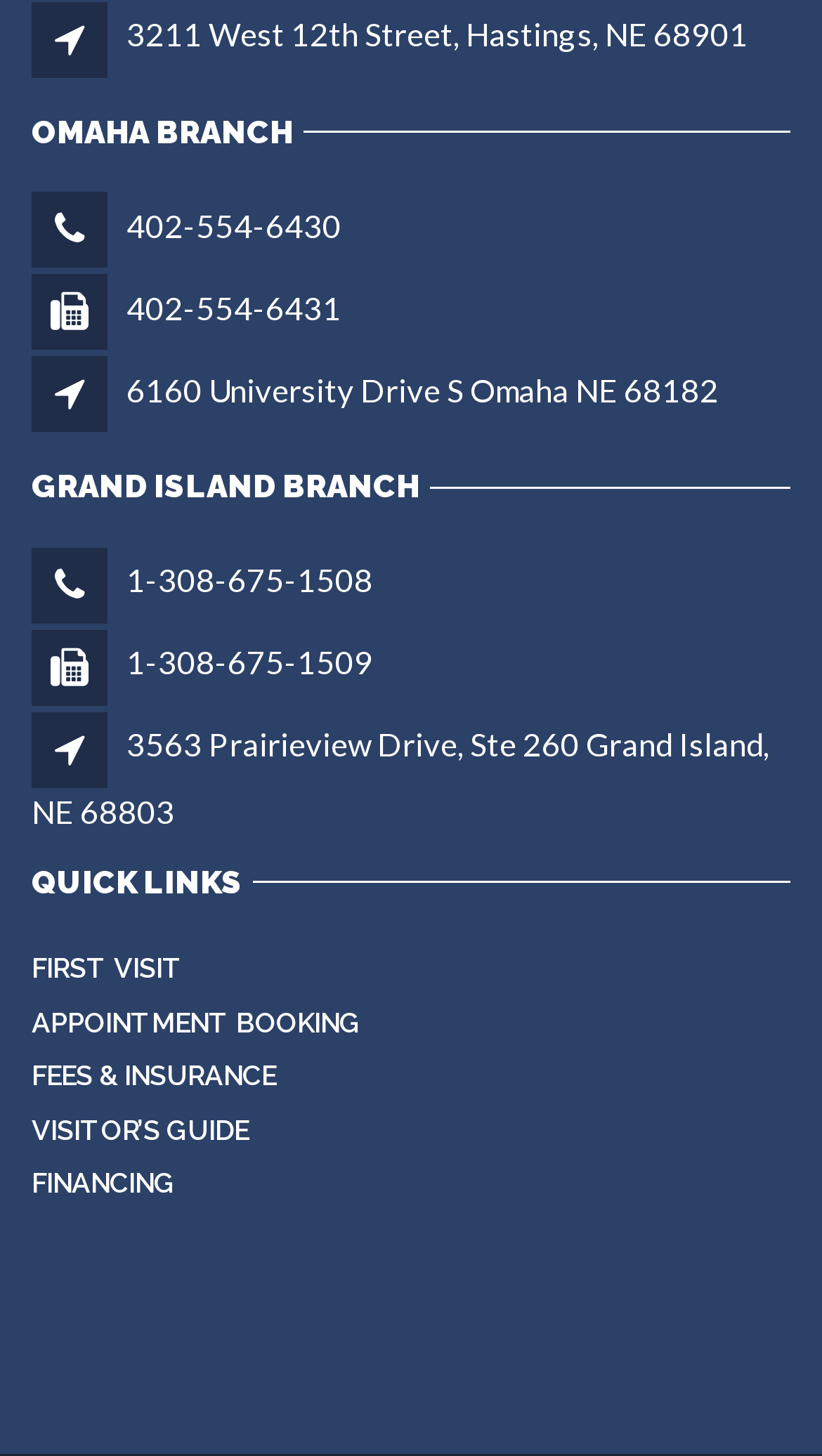Analyze the image and give a detailed response to the question:
What is the last quick link listed?

I looked at the list of quick links and found that the last one is 'FINANCING', which is a link with the bounding box coordinates [0.038, 0.795, 0.213, 0.832].